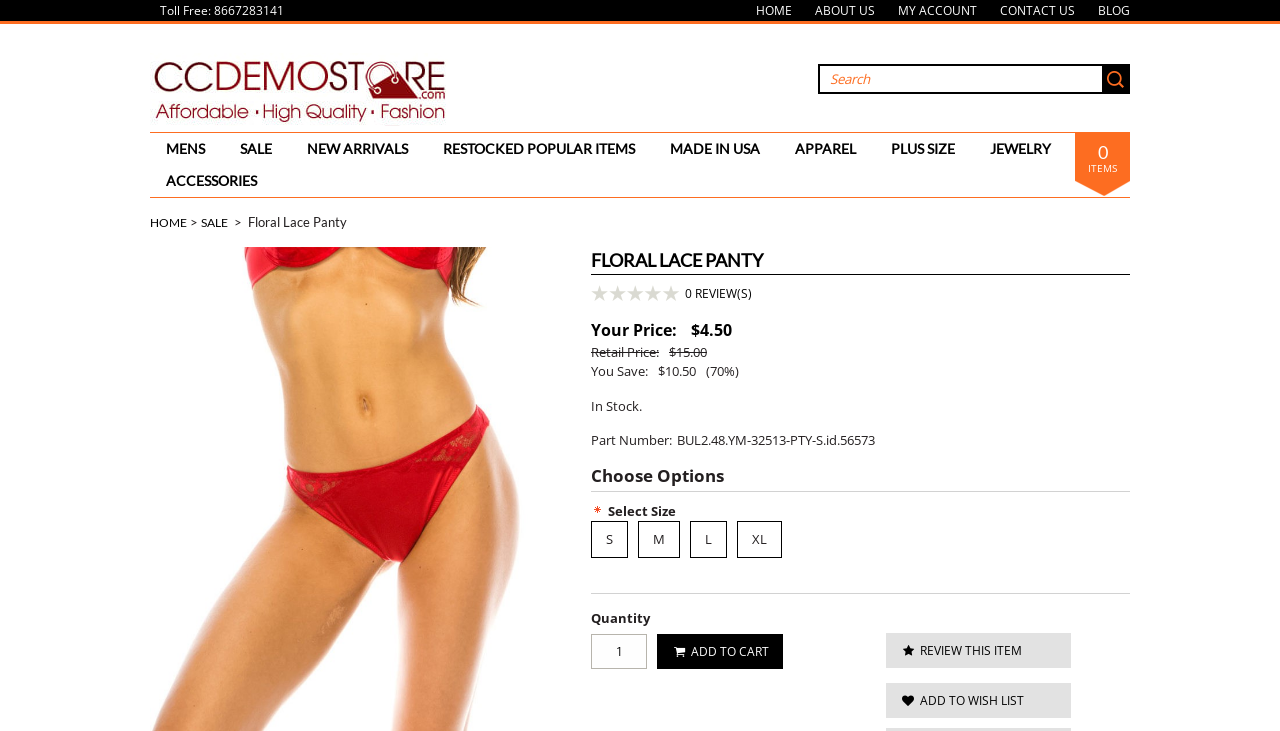Determine the bounding box coordinates for the area that needs to be clicked to fulfill this task: "View blog posts". The coordinates must be given as four float numbers between 0 and 1, i.e., [left, top, right, bottom].

[0.858, 0.003, 0.883, 0.026]